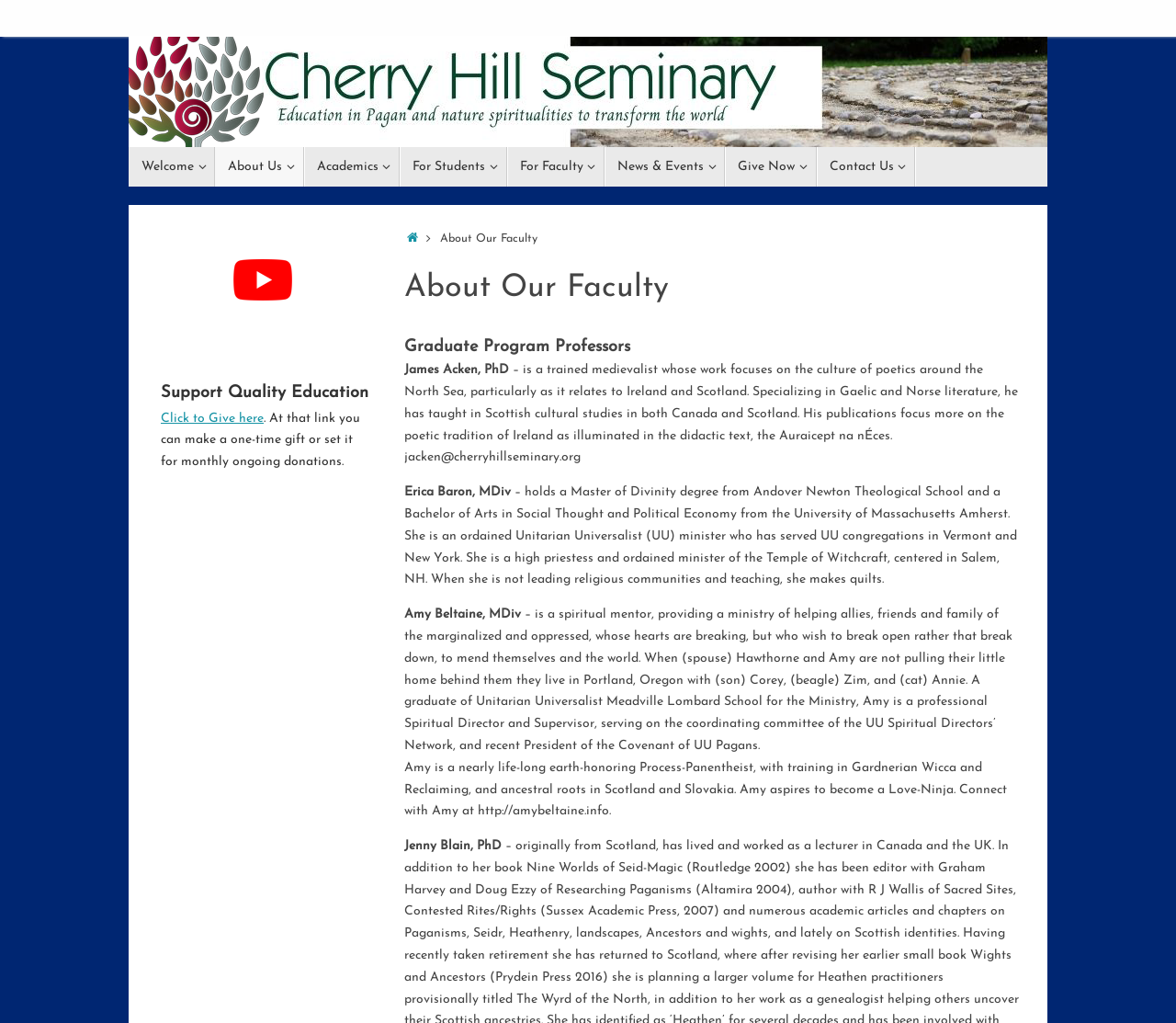Please identify the coordinates of the bounding box for the clickable region that will accomplish this instruction: "Click on the 'About Us' link".

[0.183, 0.144, 0.258, 0.183]